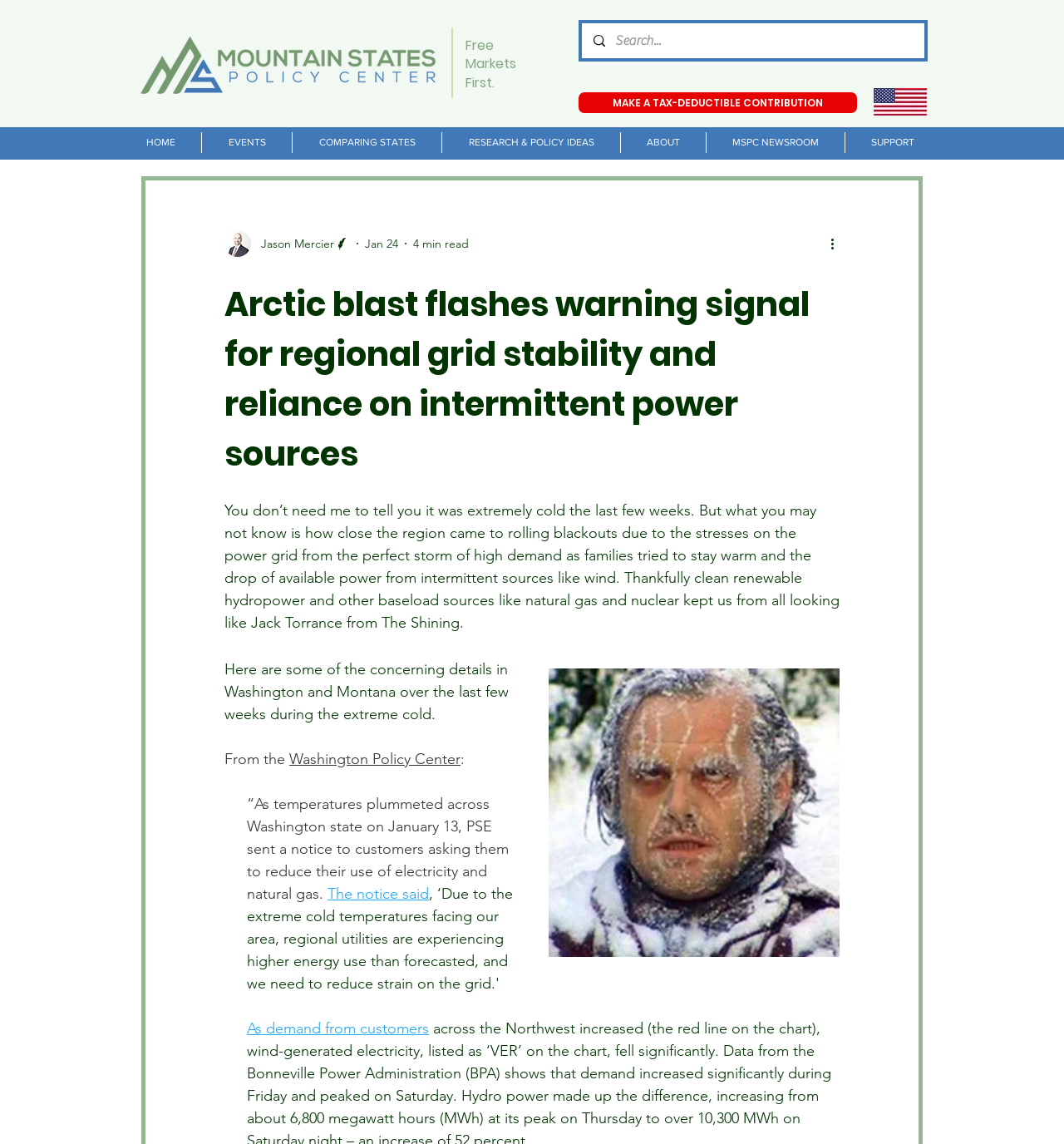Using the description "Jason Mercier", predict the bounding box of the relevant HTML element.

[0.211, 0.201, 0.329, 0.225]